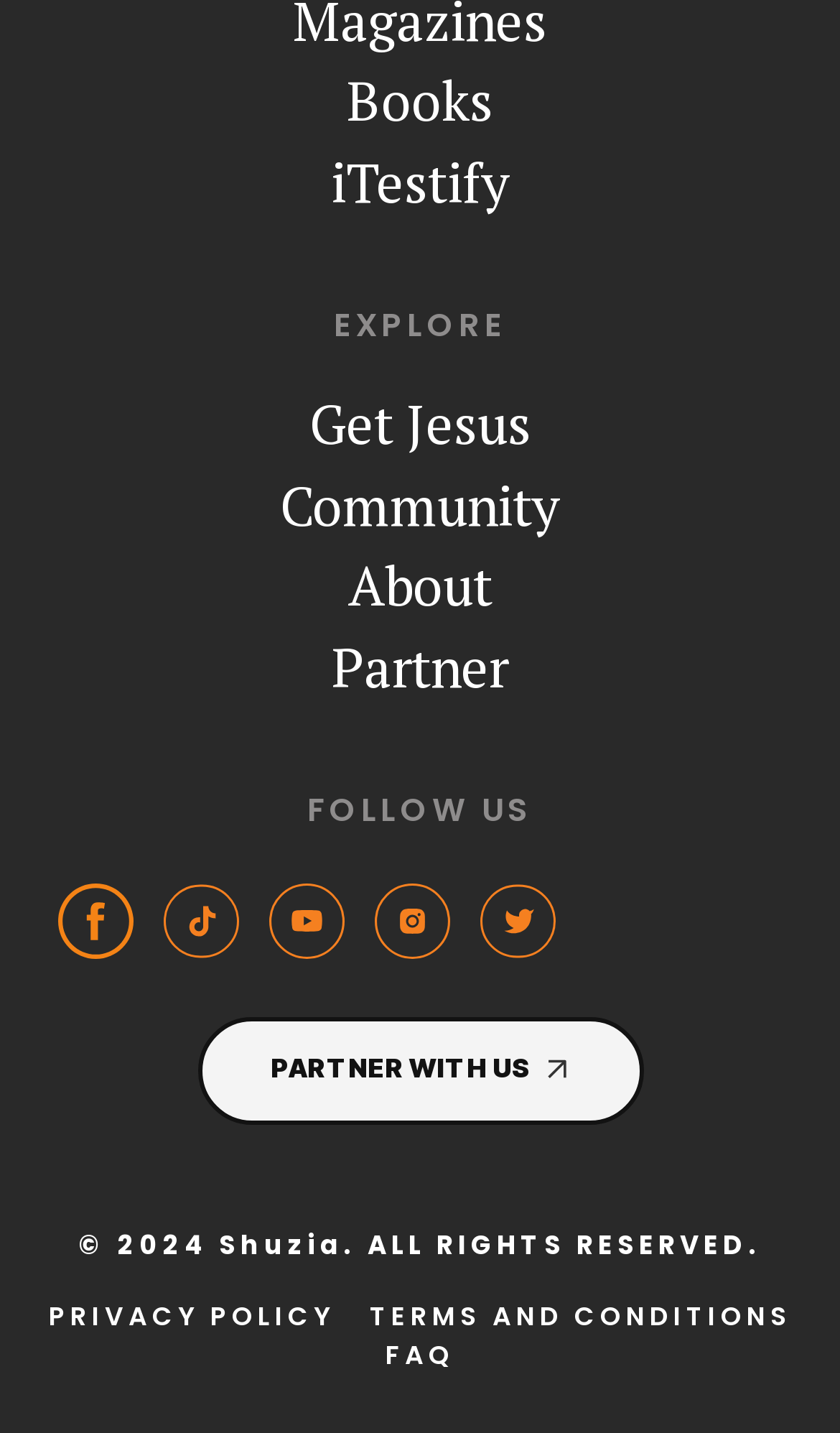Provide a short answer using a single word or phrase for the following question: 
What is the text of the call-to-action button?

PARTNER WITH US